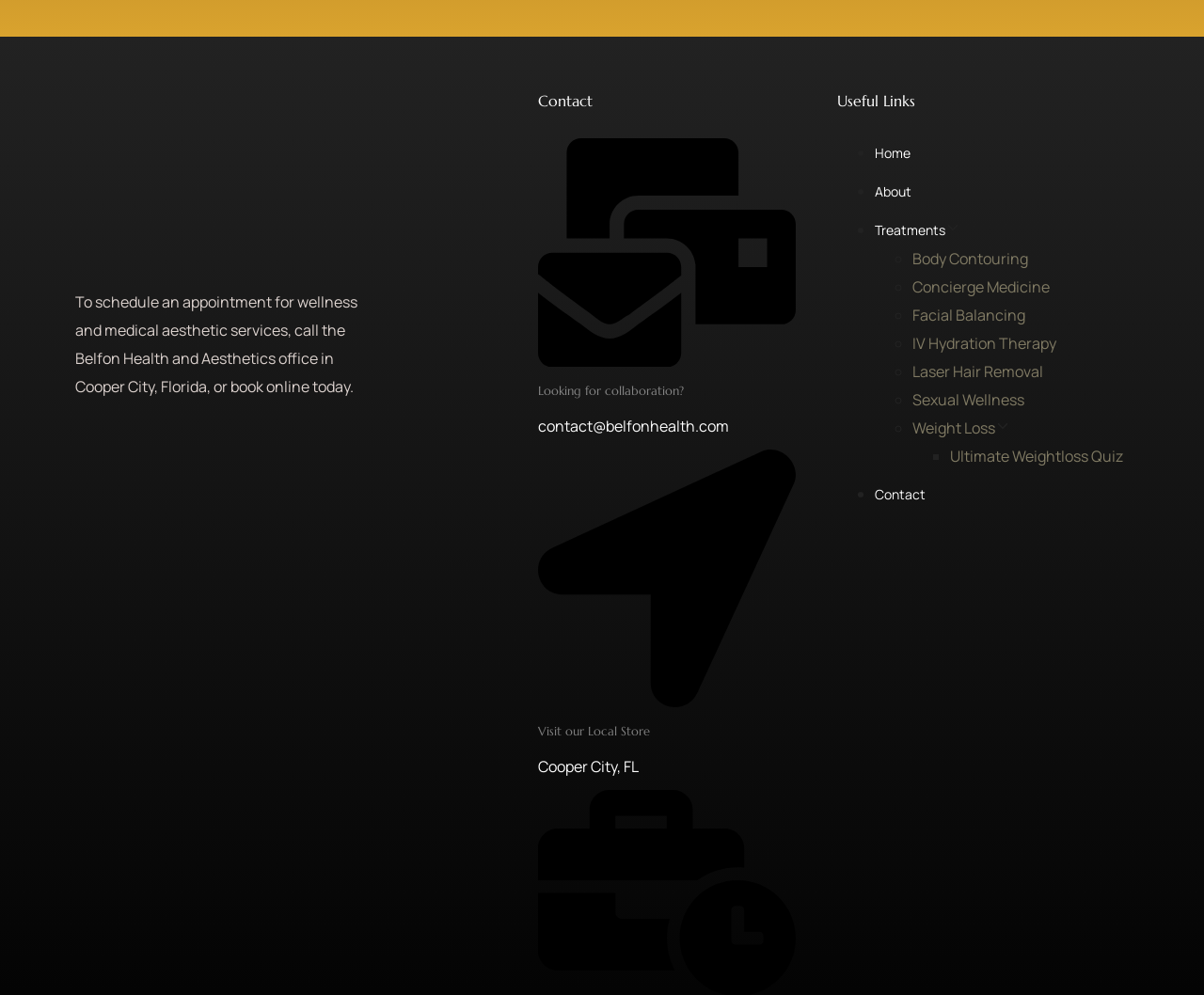What is the email address to contact Belfon Health and Aesthetics?
Look at the screenshot and respond with one word or a short phrase.

contact@belfonhealth.com